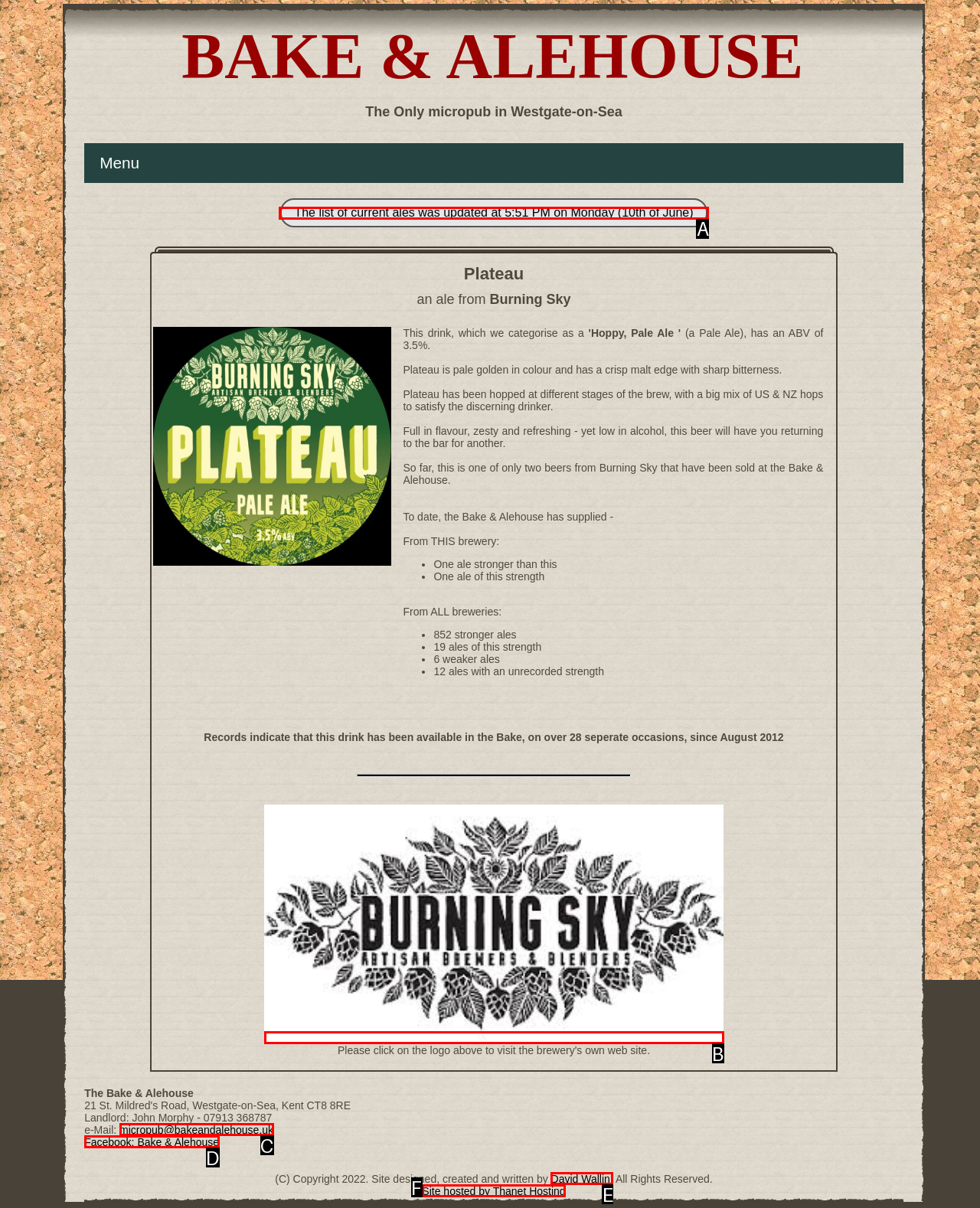Select the option that aligns with the description: Facebook: Bake & Alehouse
Respond with the letter of the correct choice from the given options.

D